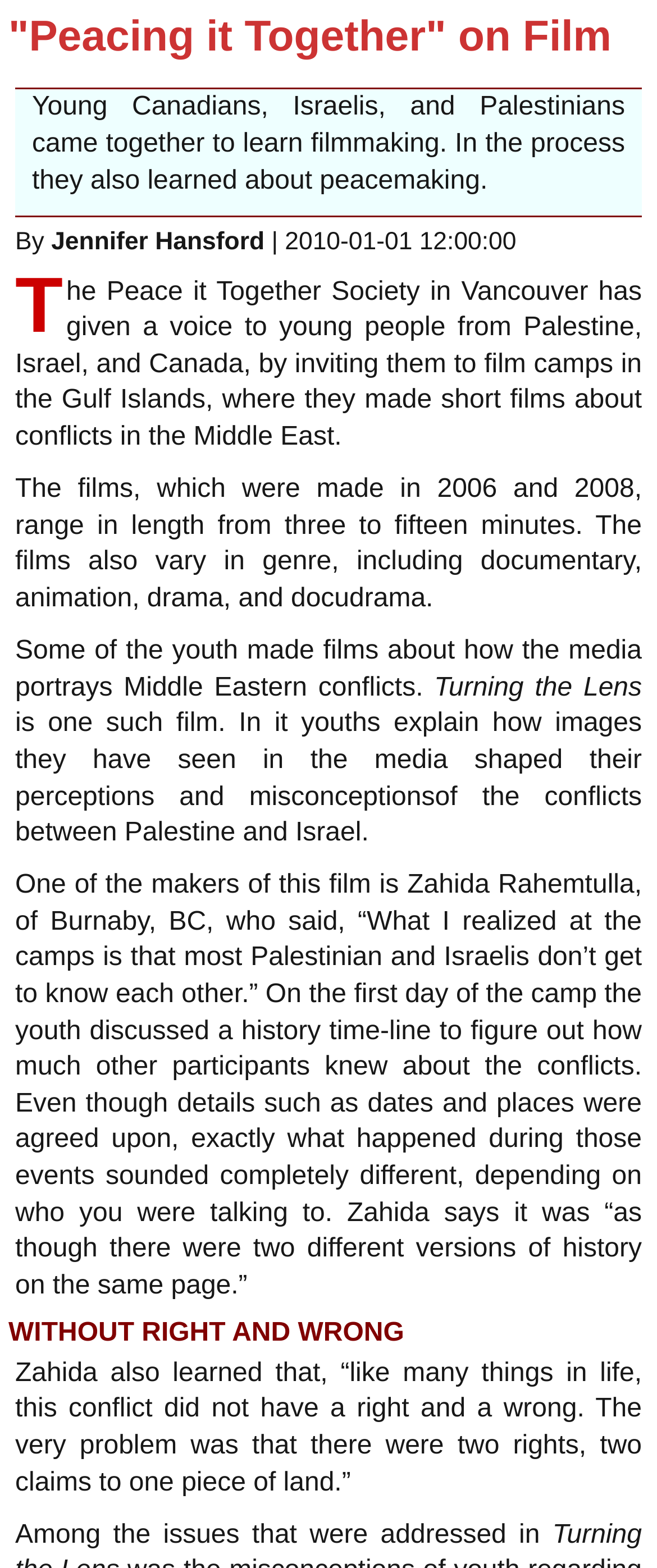With reference to the image, please provide a detailed answer to the following question: What is the topic of the article?

The article discusses the Peace it Together Society in Vancouver, which brings together young people from Palestine, Israel, and Canada to make short films about conflicts in the Middle East, promoting peacemaking and understanding.